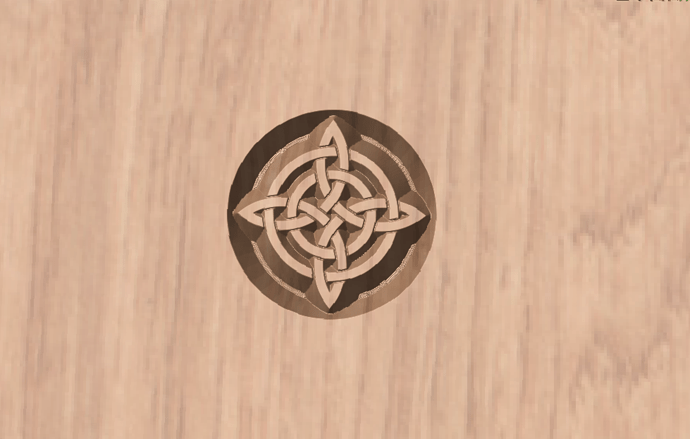Answer the following query with a single word or phrase:
What is the purpose of this type of inlay?

Aesthetic appeal and cultural significance